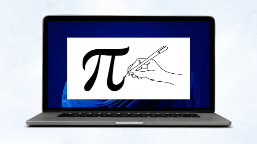Provide a single word or phrase to answer the given question: 
What is the hand in the image doing?

Writing or drawing